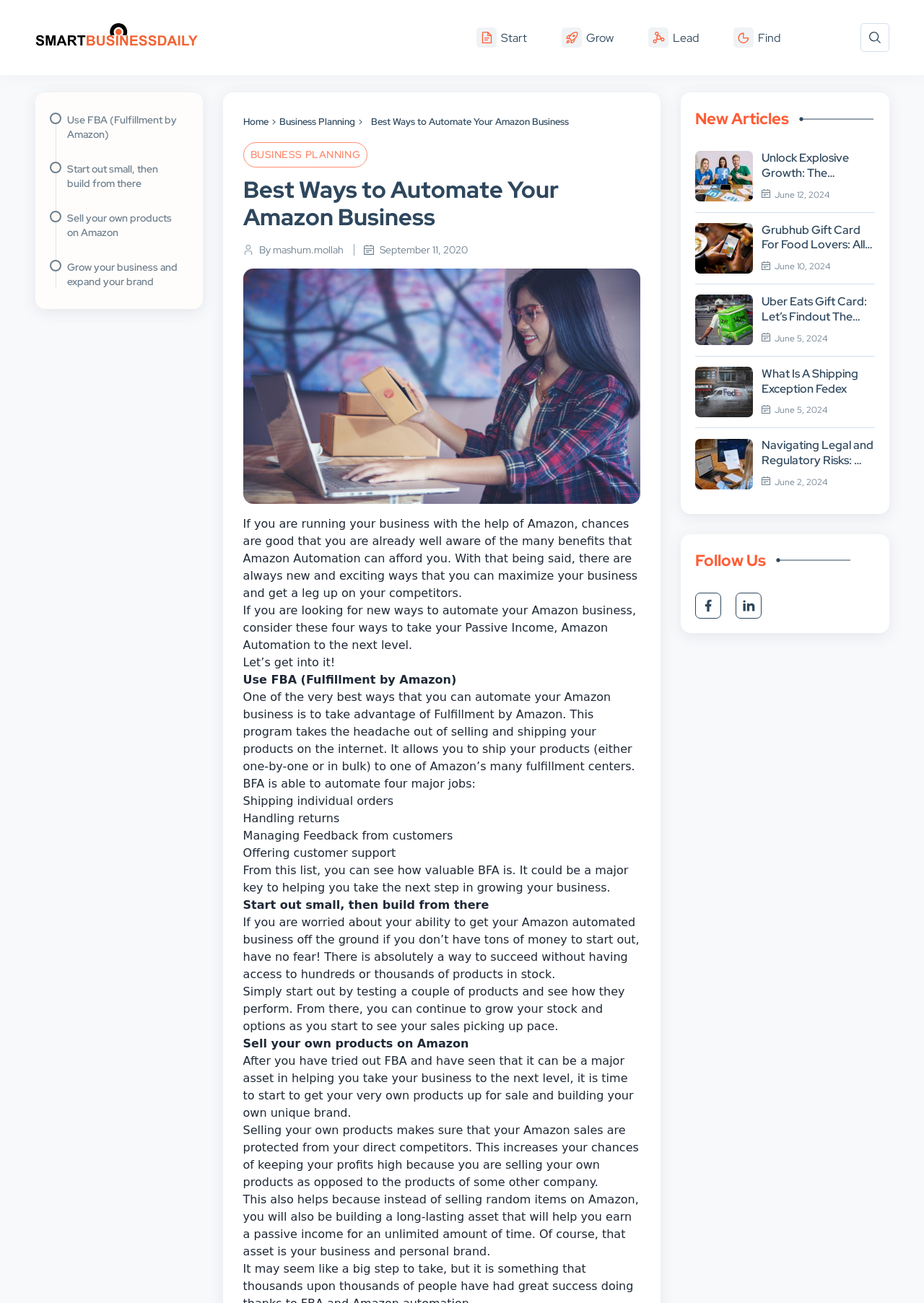Specify the bounding box coordinates (top-left x, top-left y, bottom-right x, bottom-right y) of the UI element in the screenshot that matches this description: Use FBA (Fulfillment by Amazon)

[0.072, 0.086, 0.197, 0.109]